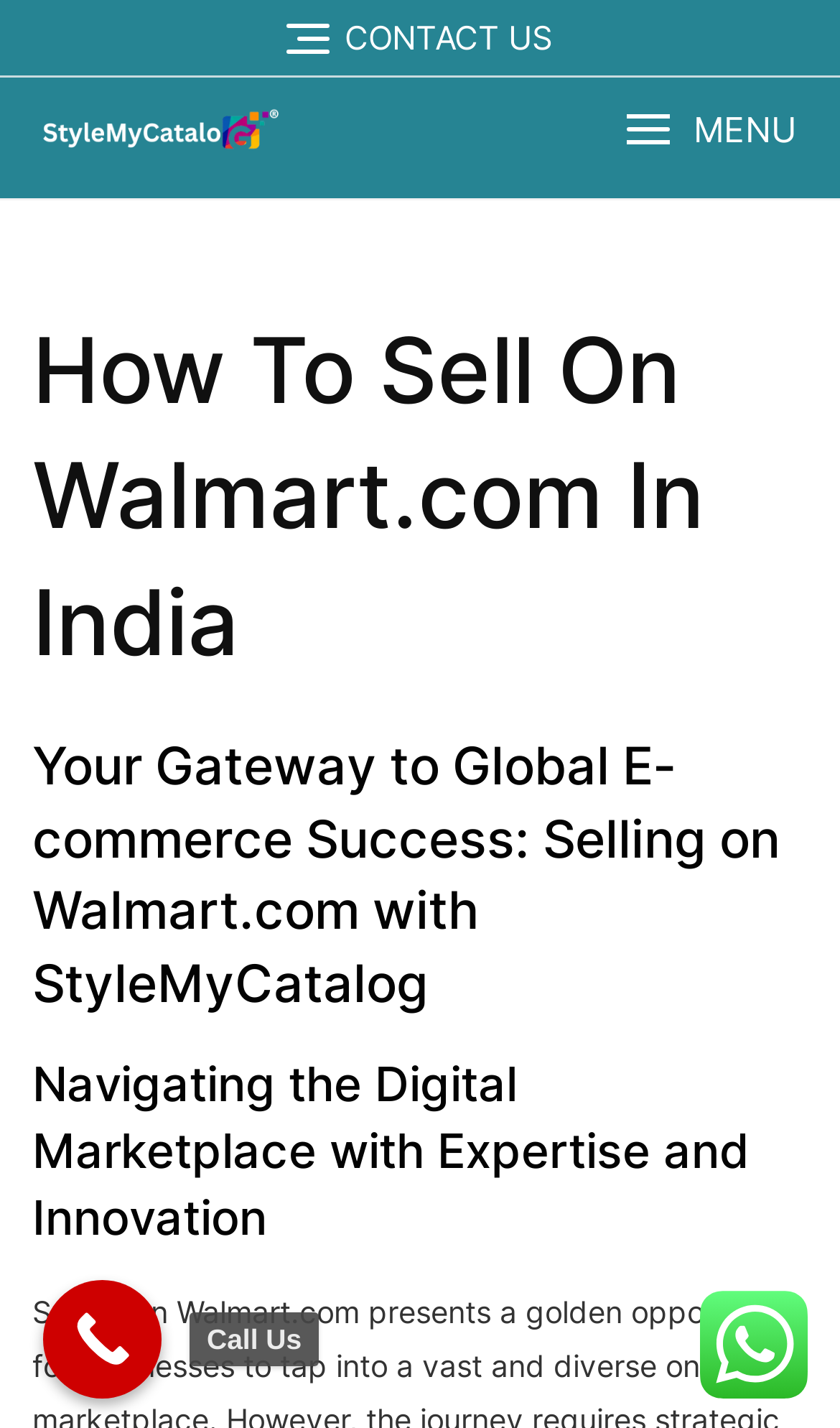Find the bounding box of the element with the following description: "Call Us". The coordinates must be four float numbers between 0 and 1, formatted as [left, top, right, bottom].

[0.051, 0.896, 0.192, 0.979]